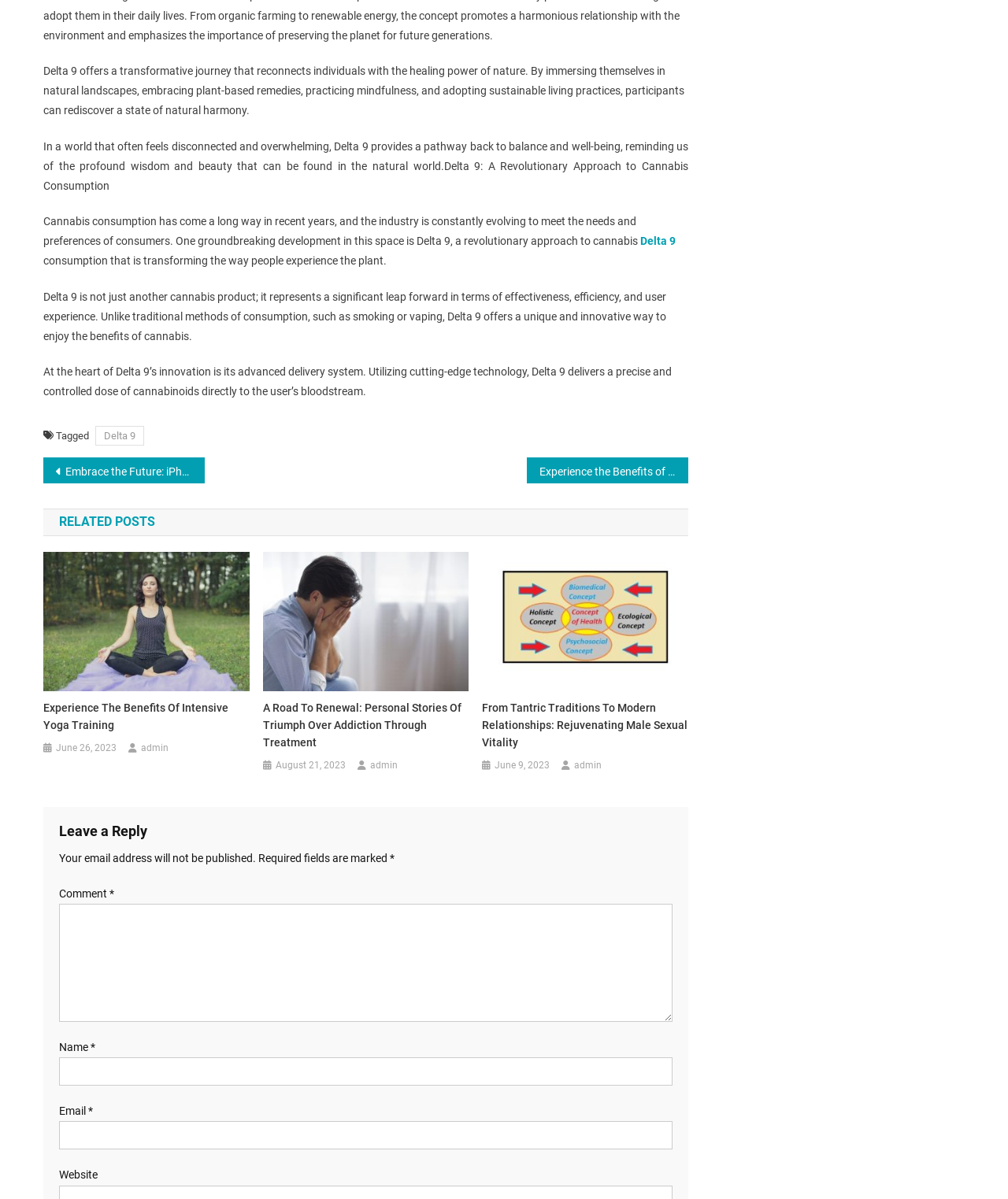Carefully examine the image and provide an in-depth answer to the question: What is the main topic of the webpage?

The webpage discusses Delta 9, a new approach to cannabis consumption, and its benefits. The text explains how it works and how it differs from traditional methods, indicating that the main topic of the webpage is cannabis consumption.